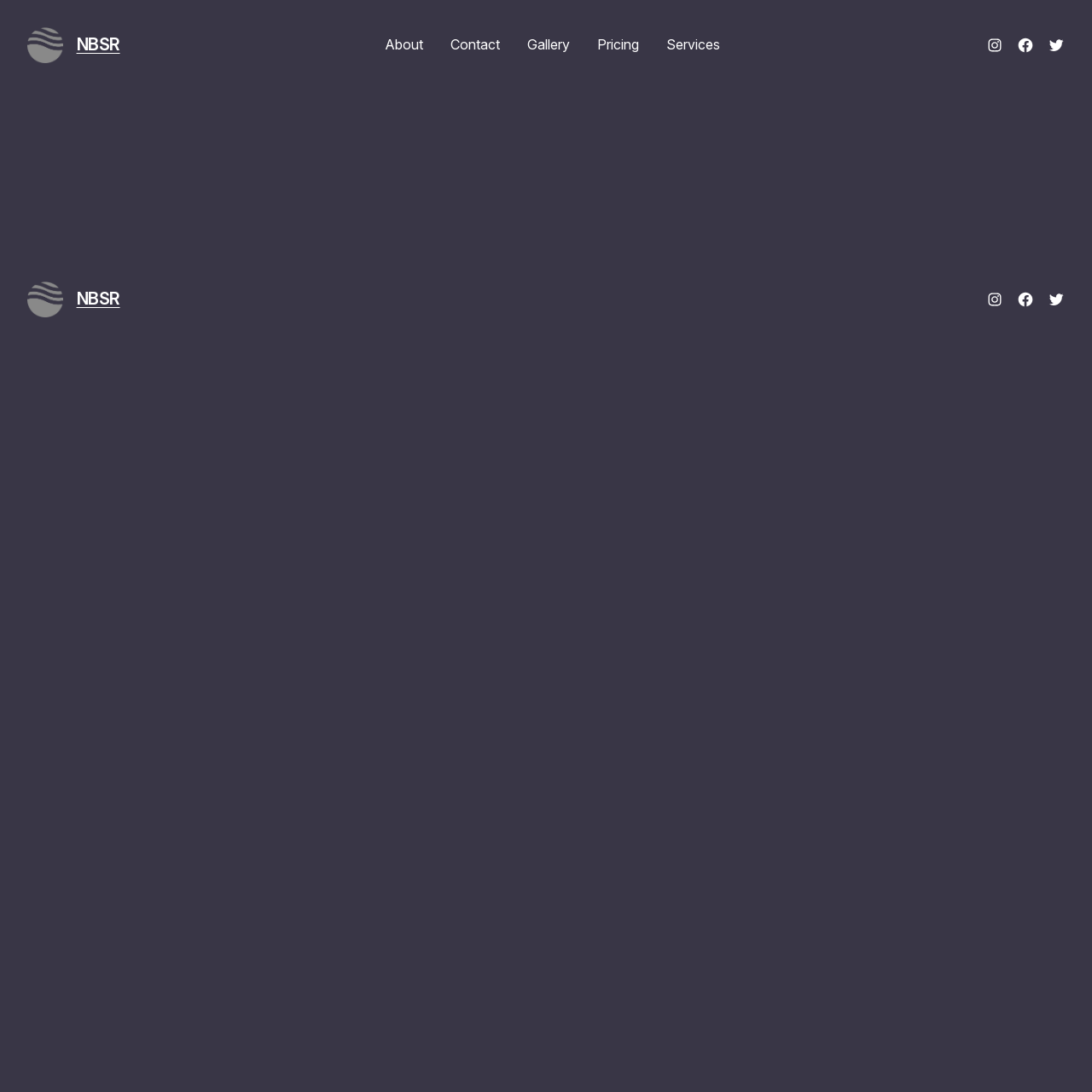What are the main sections of the webpage?
Based on the screenshot, answer the question with a single word or phrase.

About, Contact, Gallery, Pricing, Services